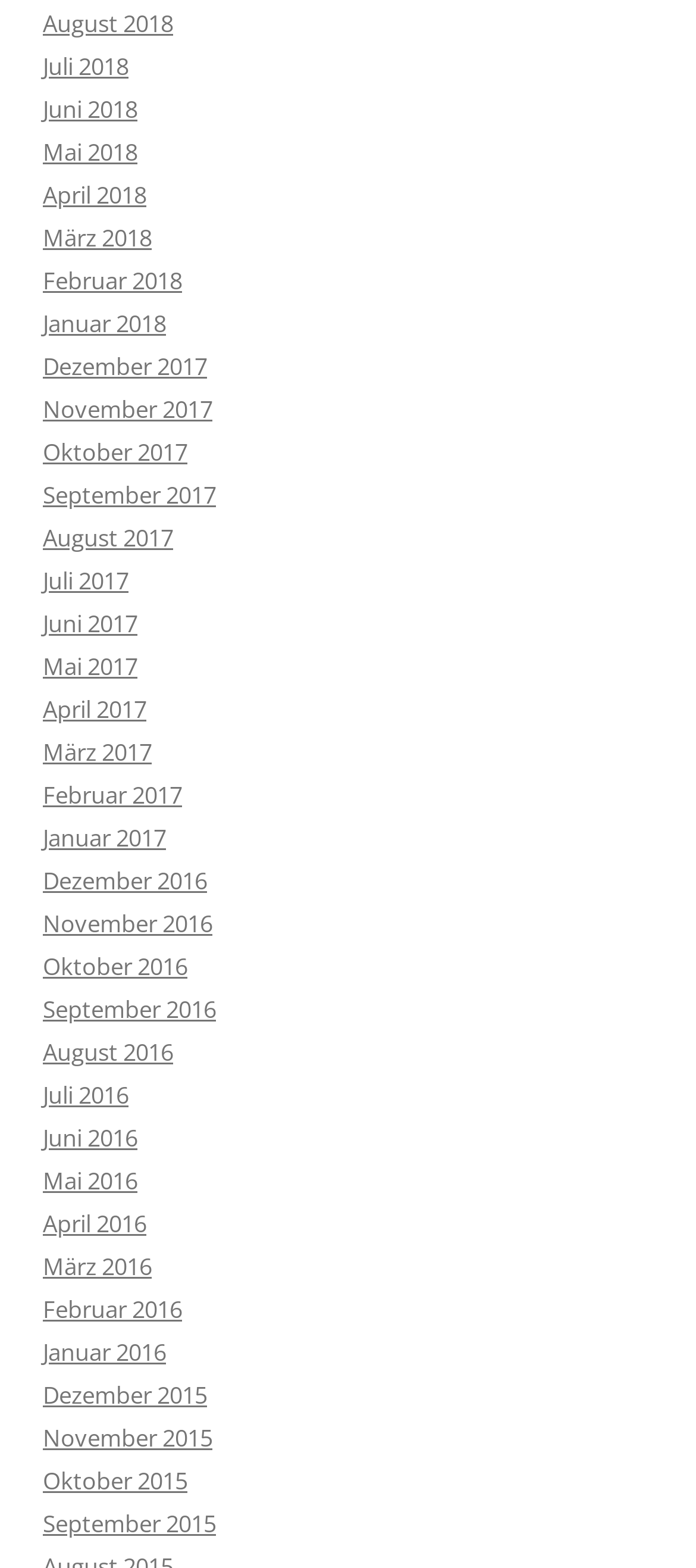Using the element description: "News", determine the bounding box coordinates. The coordinates should be in the format [left, top, right, bottom], with values between 0 and 1.

None